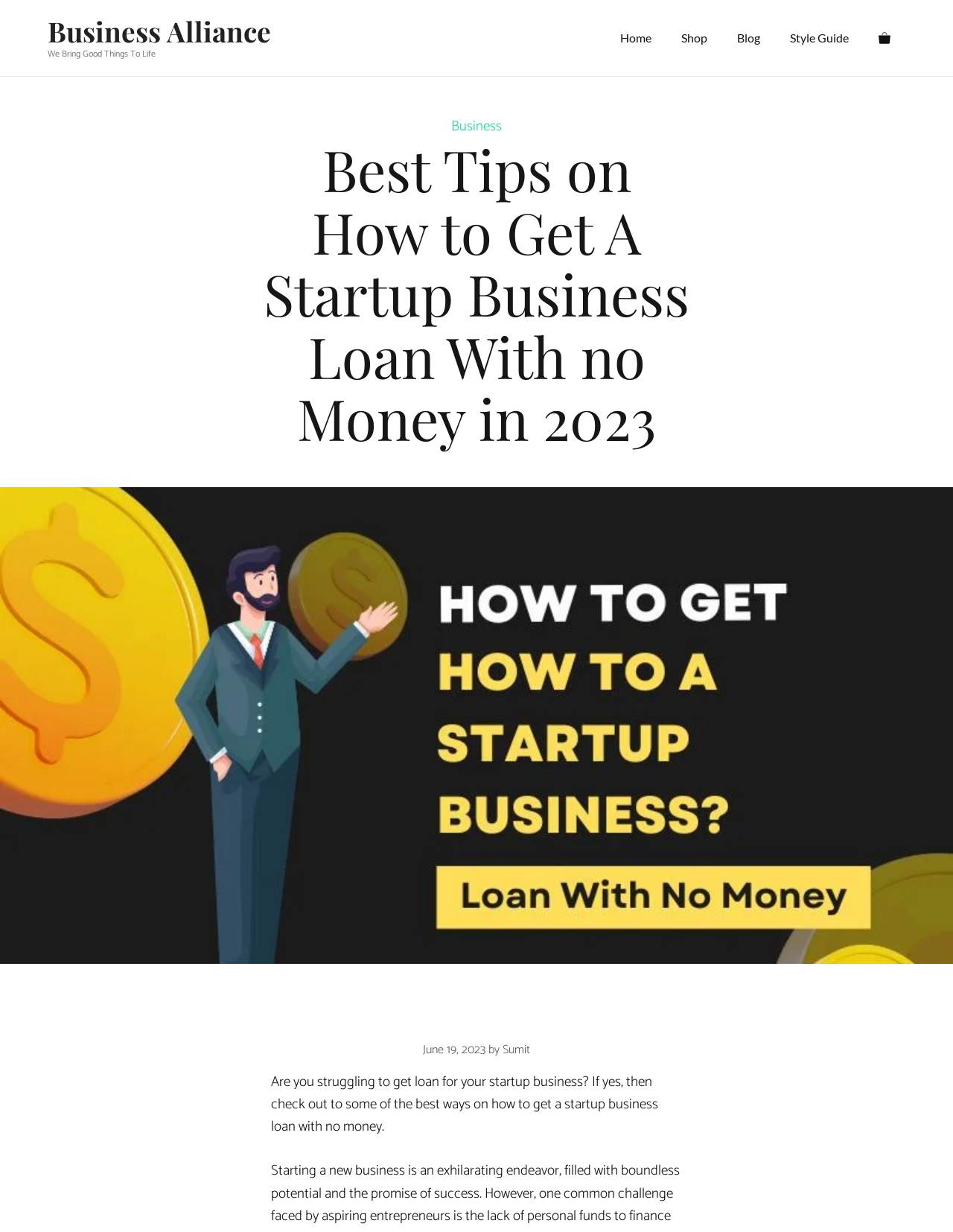Please provide a comprehensive response to the question below by analyzing the image: 
What is the name of the author of this article?

The author's name can be found in the header section of the webpage, where it says 'by Sumit' next to the date 'June 19, 2023'.